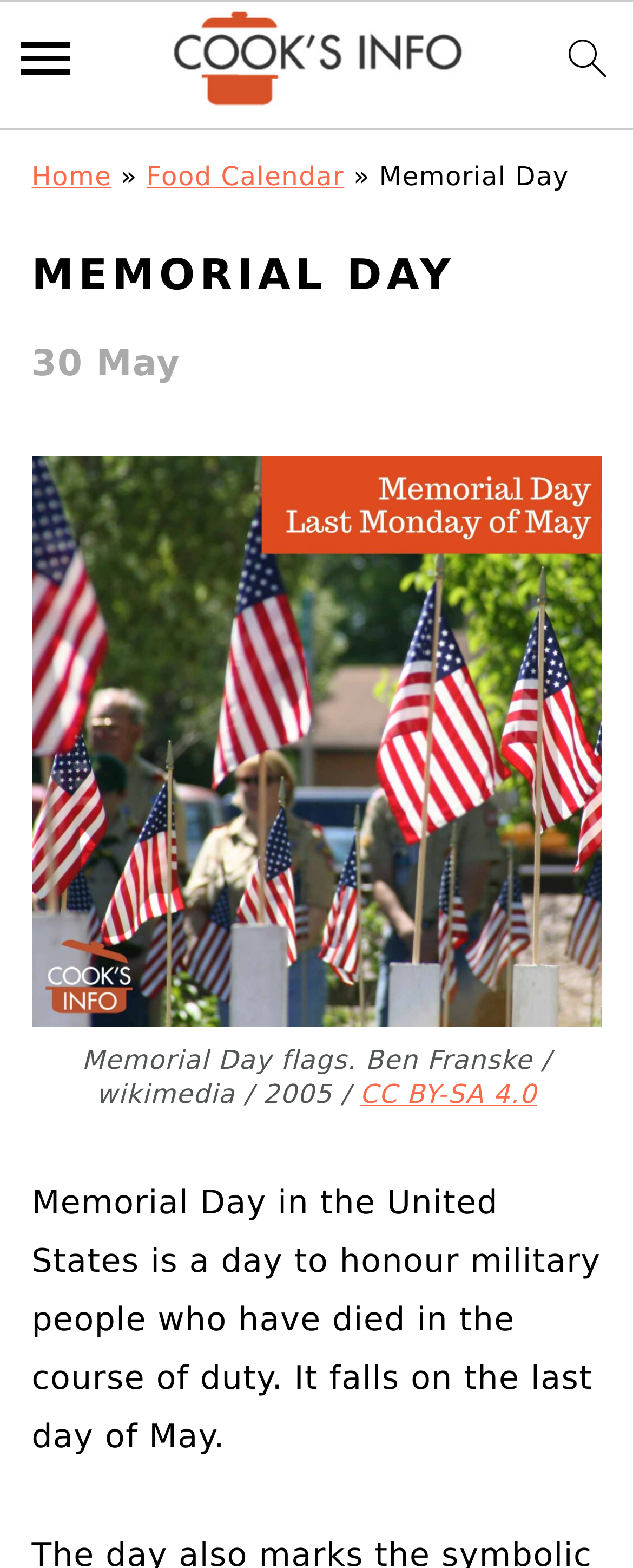Find the bounding box coordinates for the UI element that matches this description: "Food Calendar".

[0.231, 0.103, 0.544, 0.122]